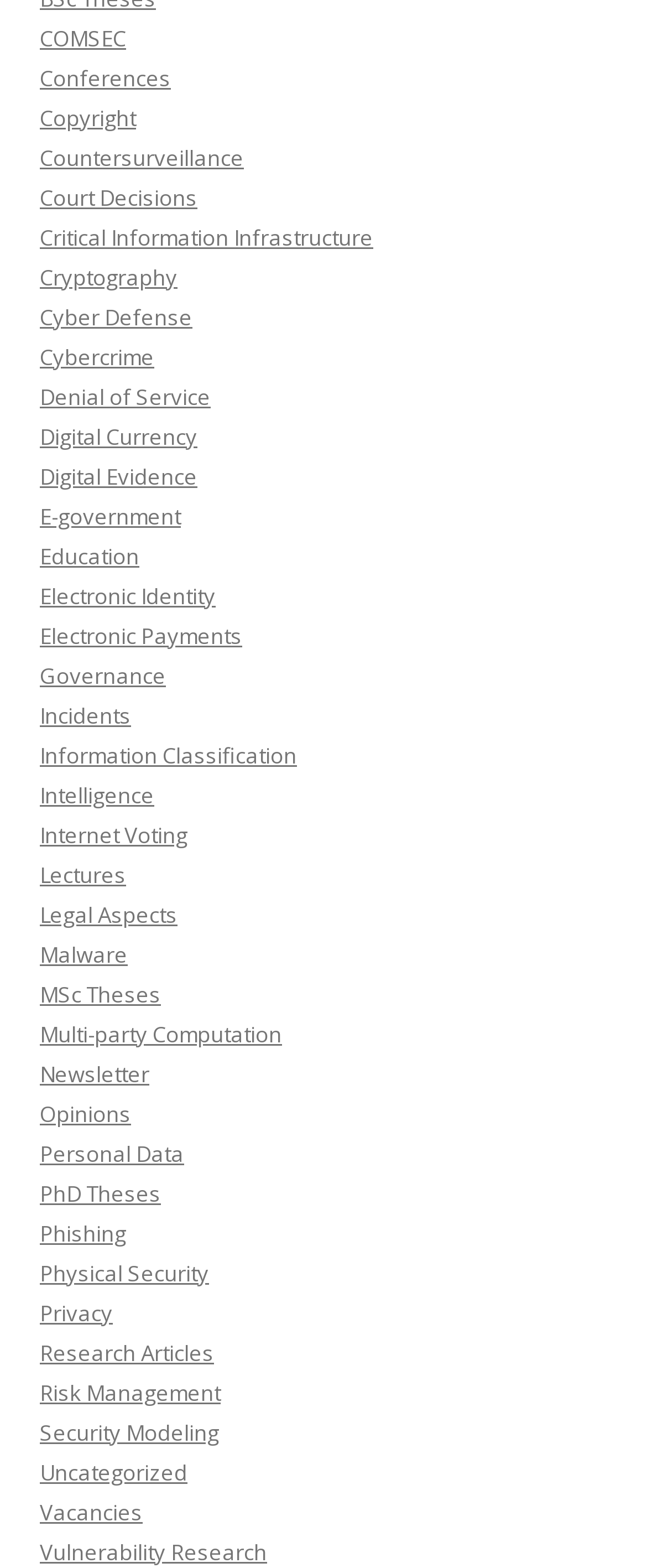Highlight the bounding box coordinates of the element you need to click to perform the following instruction: "Learn about Governance."

[0.062, 0.421, 0.256, 0.44]